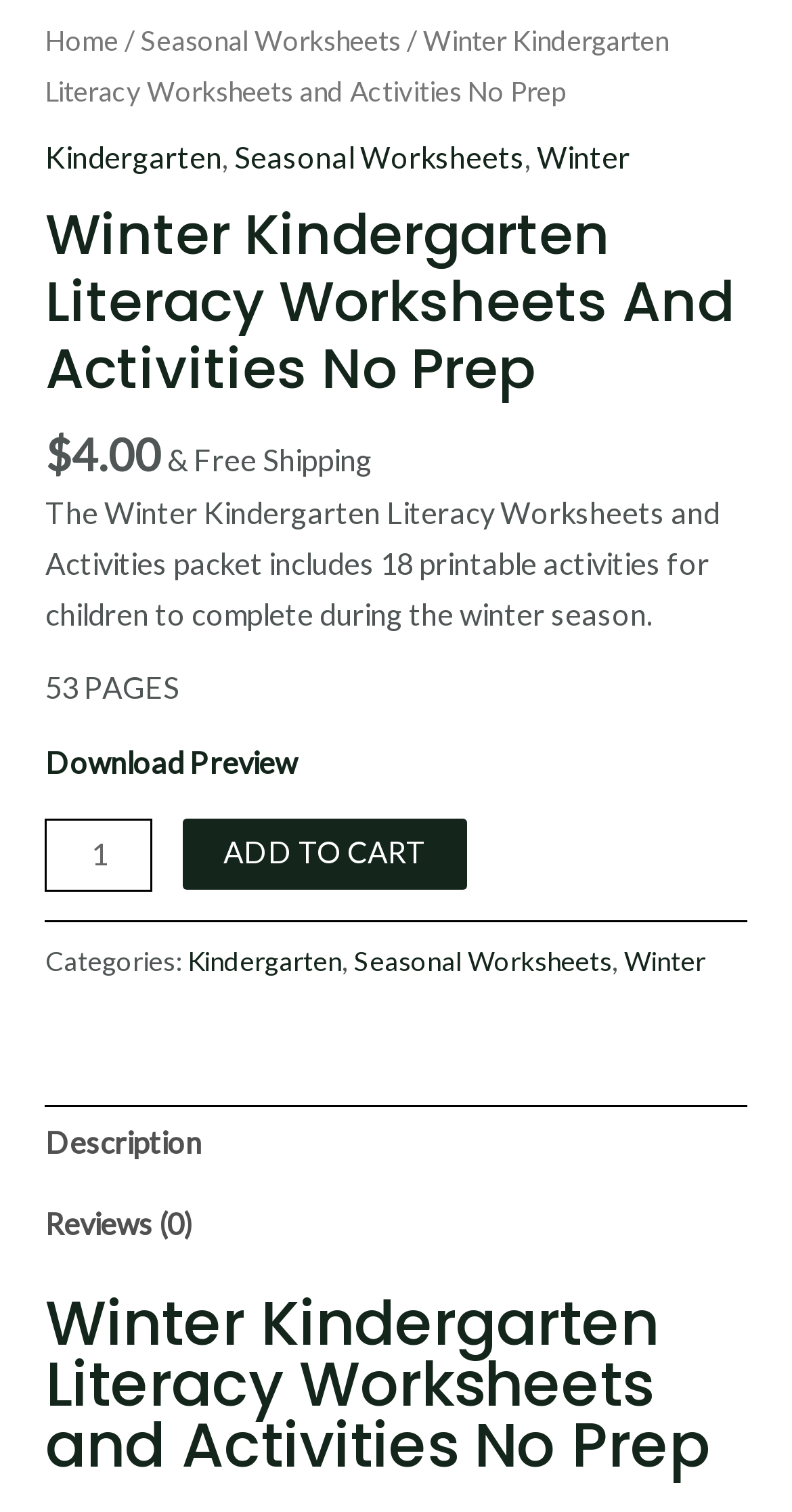Predict the bounding box of the UI element that fits this description: "Seasonal Worksheets".

[0.447, 0.625, 0.773, 0.646]